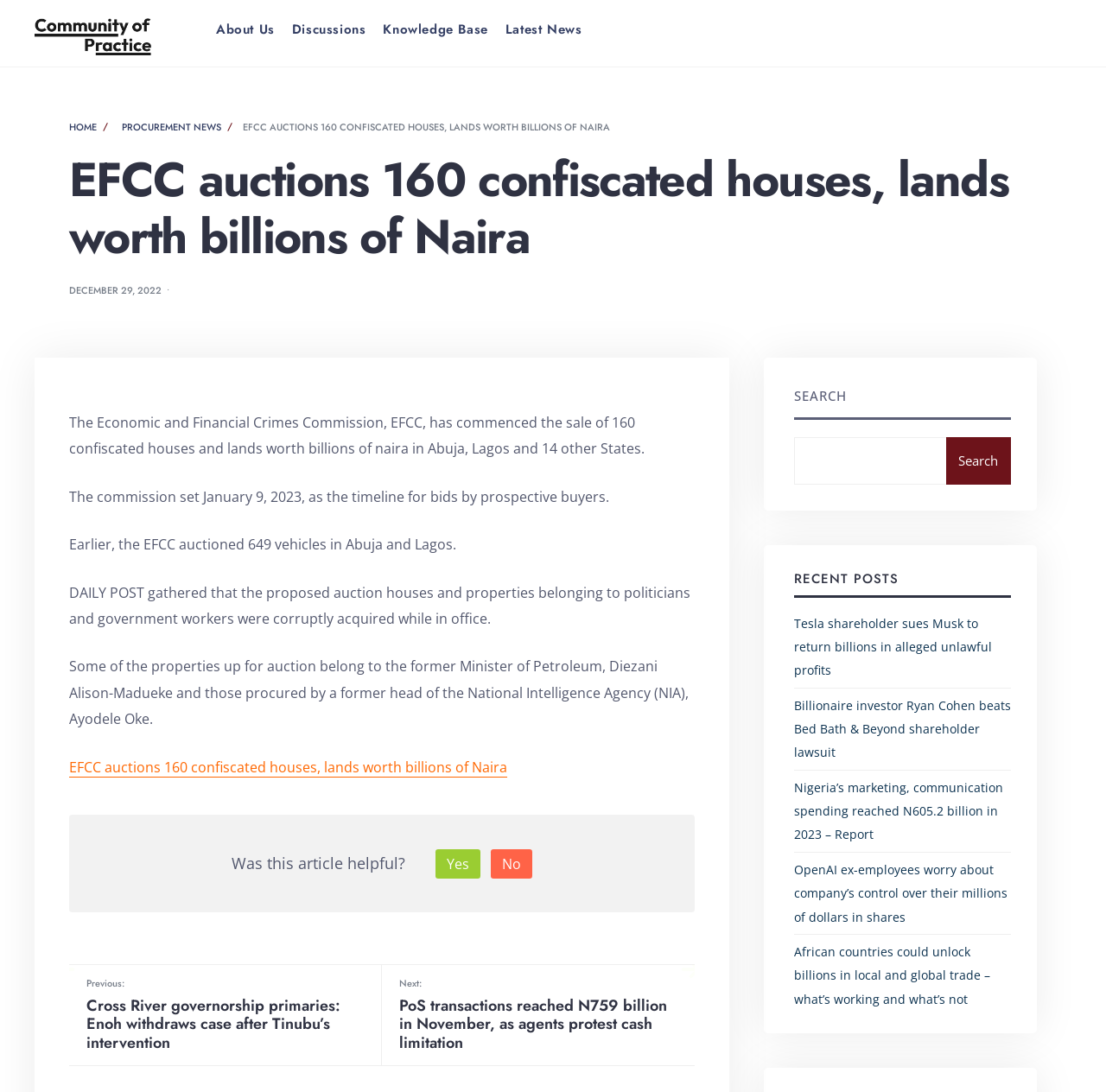Locate the headline of the webpage and generate its content.

EFCC auctions 160 confiscated houses, lands worth billions of Naira